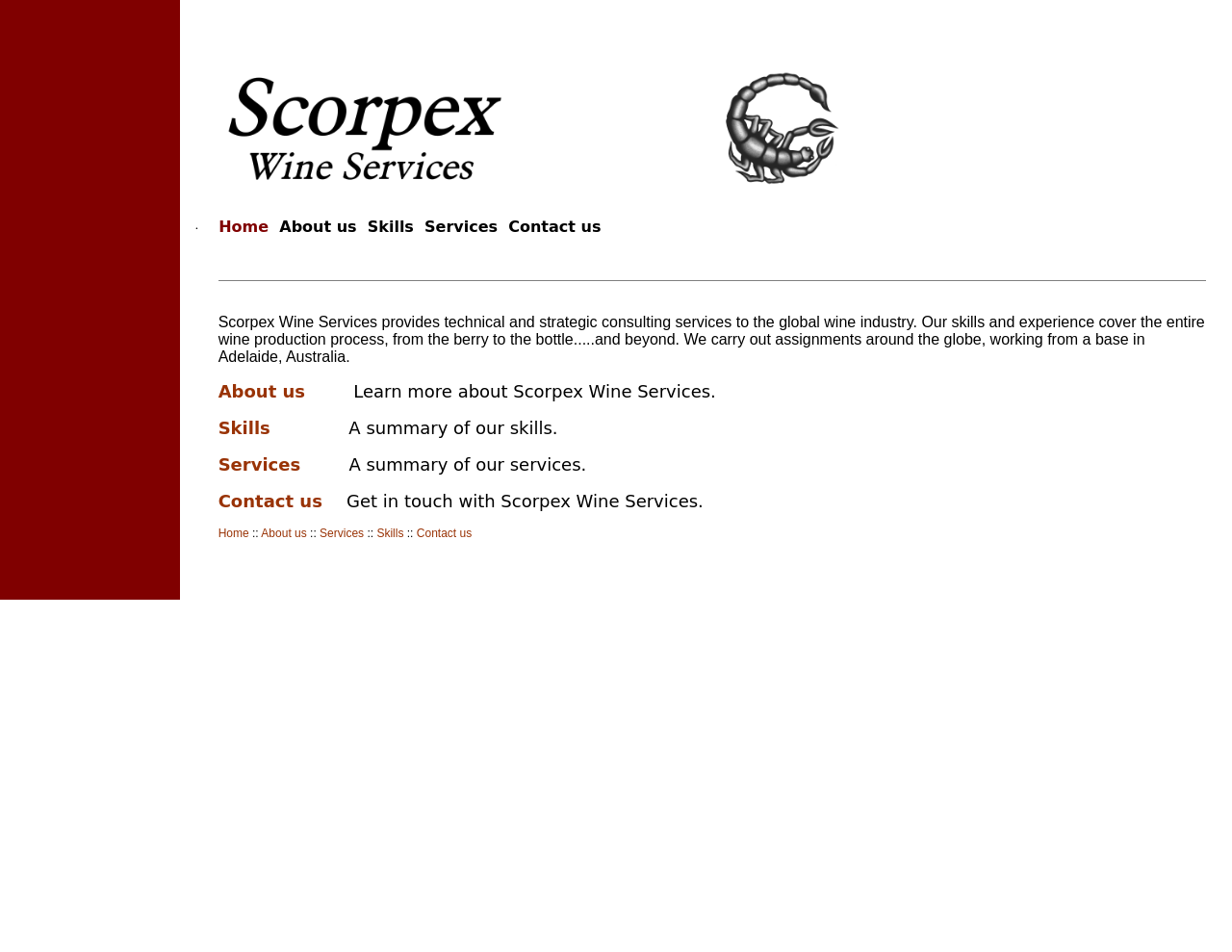What services does Scorpex Wine Services provide?
Refer to the image and give a detailed response to the question.

The services provided by Scorpex Wine Services can be found in the main content area of the webpage, where it is stated that the company provides technical and strategic consulting services to the global wine industry.